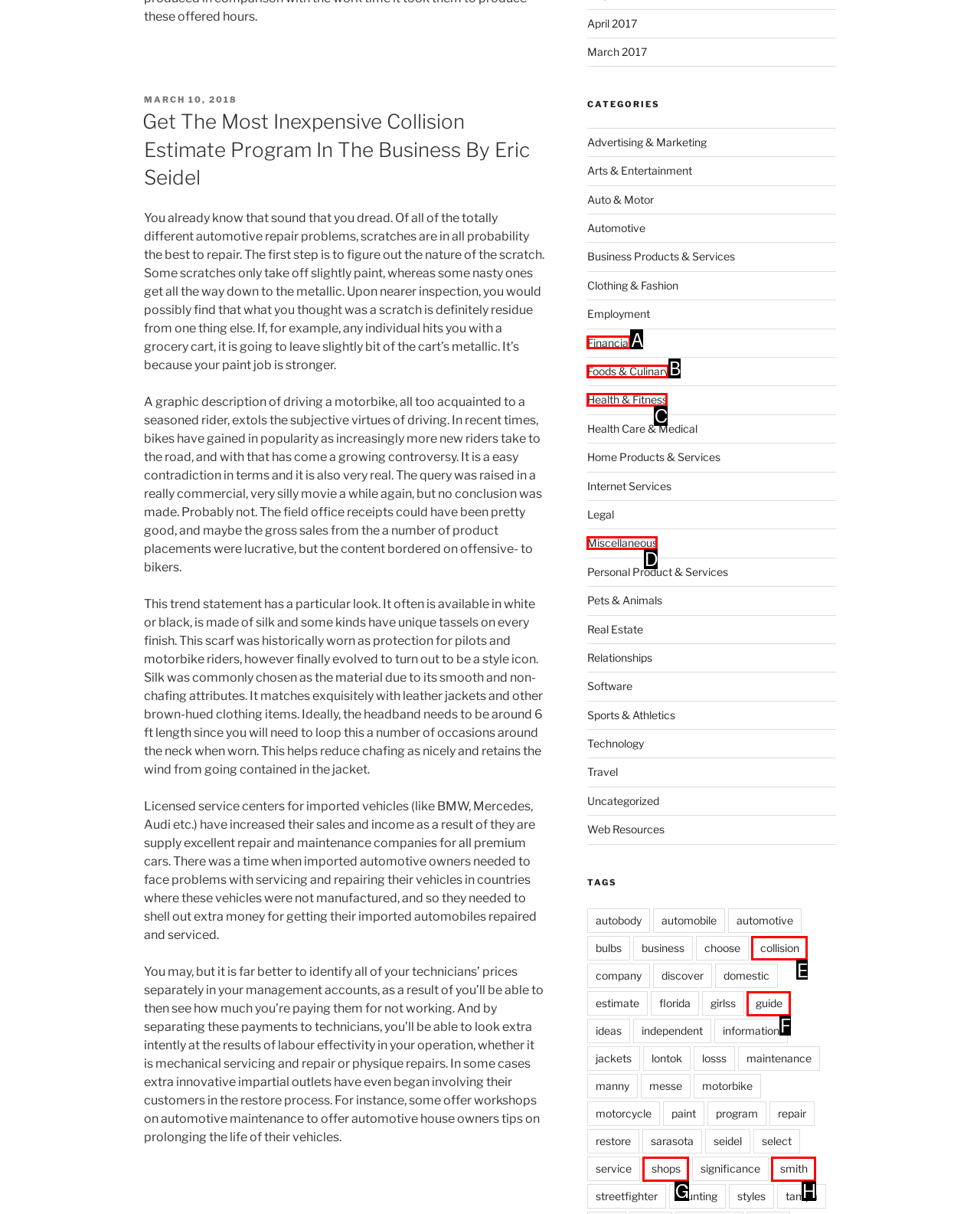Among the marked elements in the screenshot, which letter corresponds to the UI element needed for the task: Click on the 'collision' tag?

E